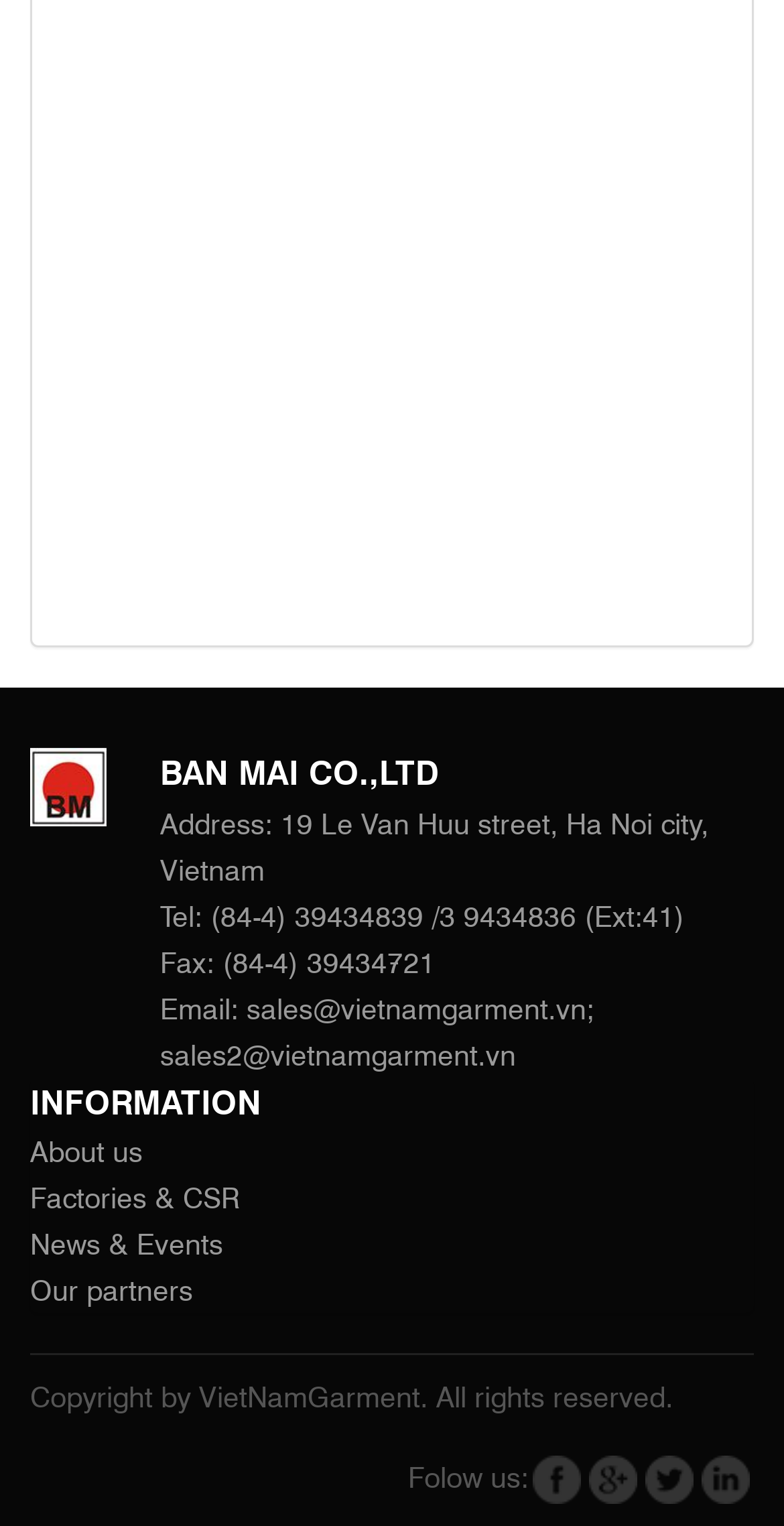Determine the bounding box coordinates of the target area to click to execute the following instruction: "View Factories & CSR."

[0.038, 0.772, 0.305, 0.795]